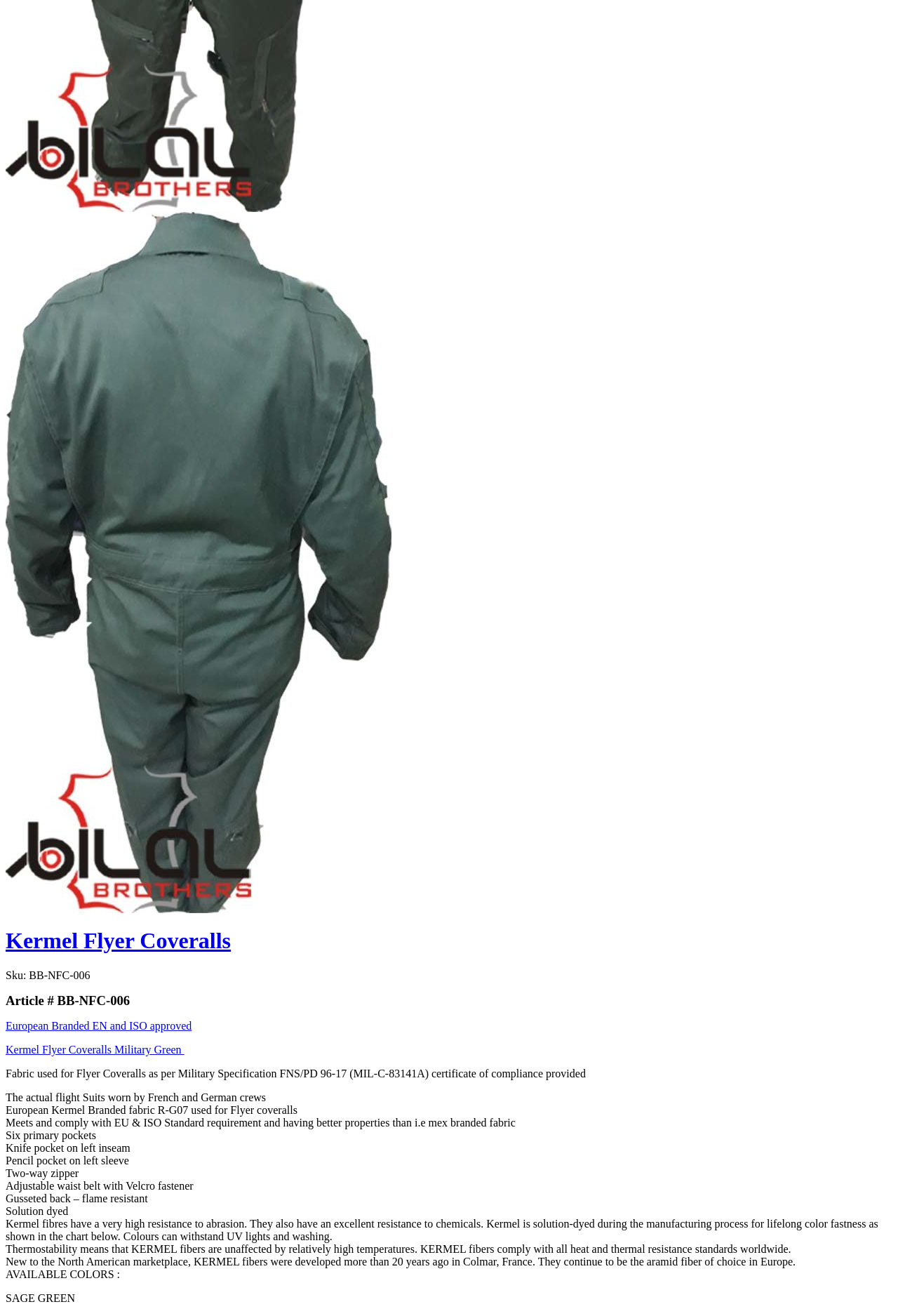Determine the bounding box for the UI element described here: "Kermel Flyer Coveralls Military Green".

[0.006, 0.793, 0.205, 0.802]